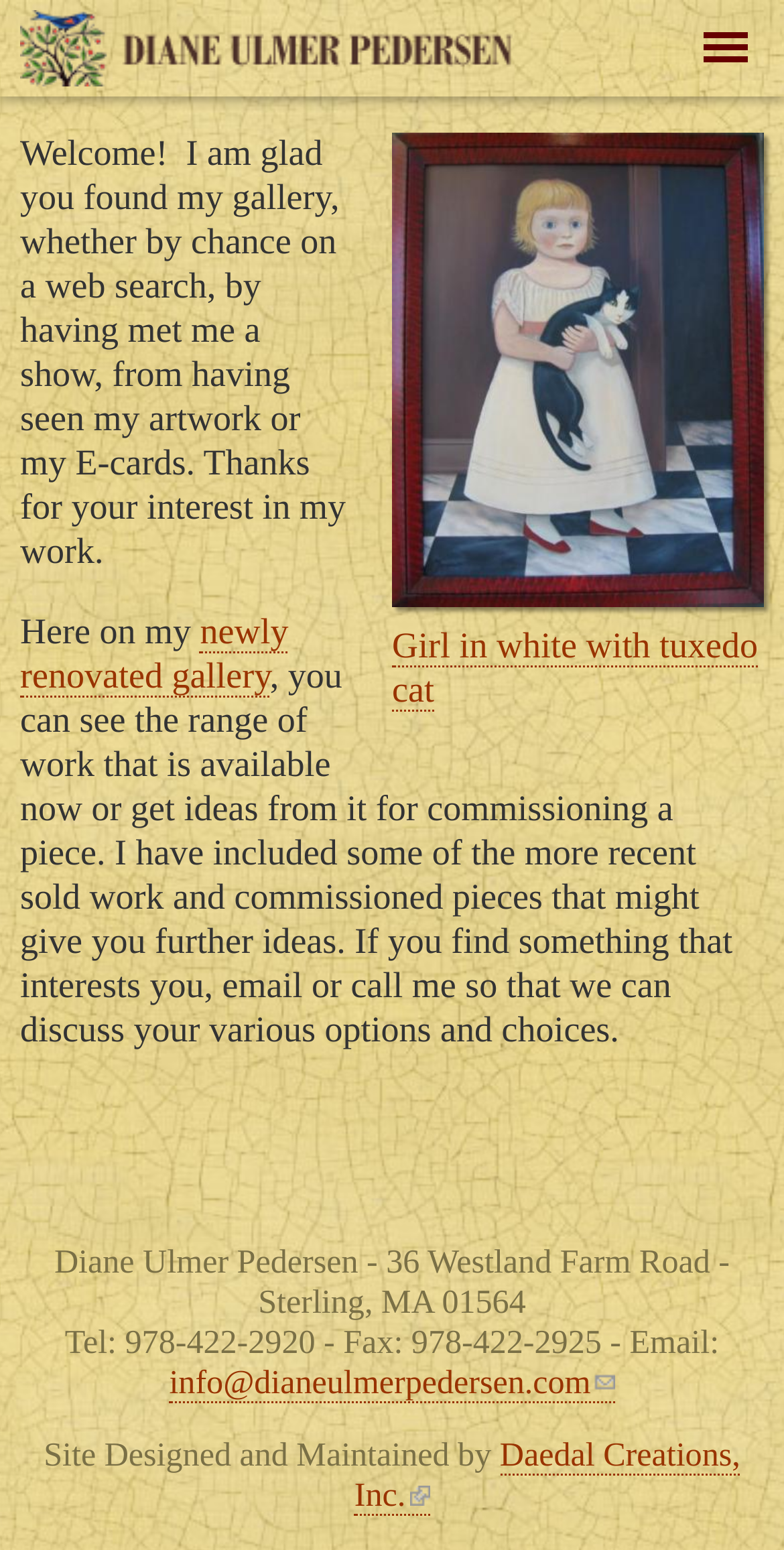Determine the bounding box of the UI component based on this description: "Daedal Creations, Inc.(link is external)". The bounding box coordinates should be four float values between 0 and 1, i.e., [left, top, right, bottom].

[0.452, 0.927, 0.944, 0.978]